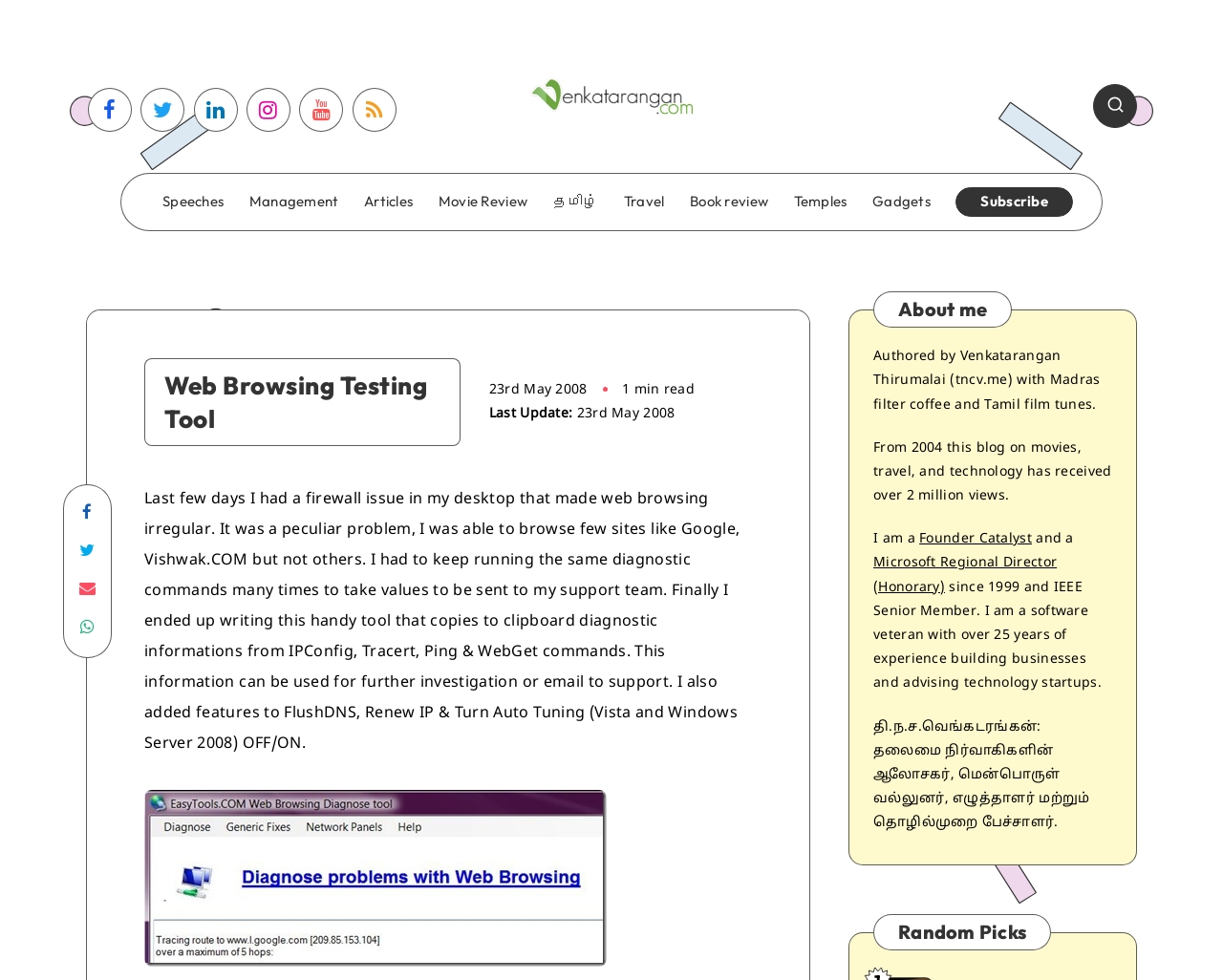What is the purpose of the tool mentioned in the article?
Answer the question in as much detail as possible.

I found the answer by reading the article, which says 'I ended up writing this handy tool that copies to clipboard diagnostic informations from IPConfig, Tracert, Ping & WebGet commands'.